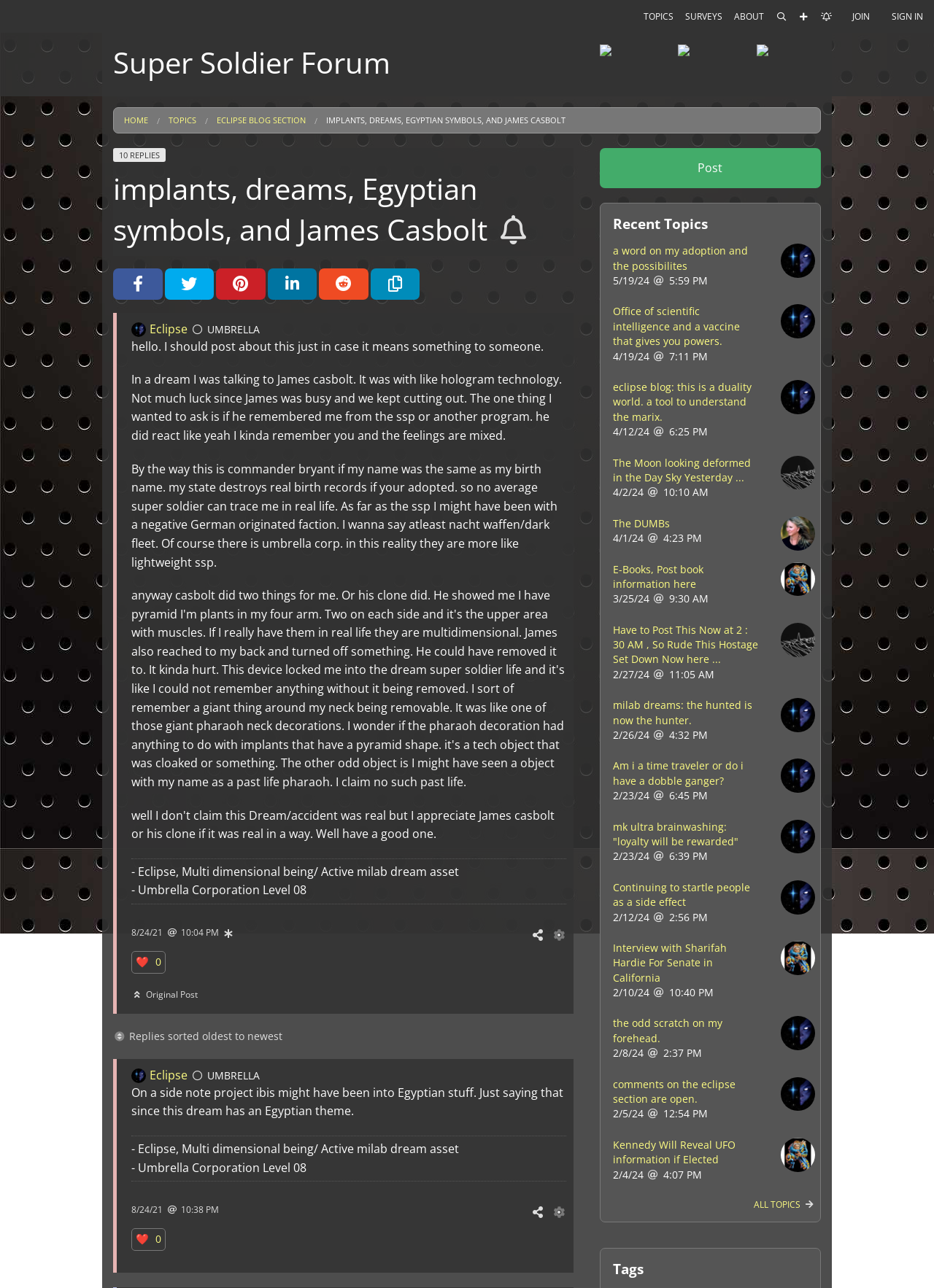Please mark the clickable region by giving the bounding box coordinates needed to complete this instruction: "Click on the 'TOPICS' link".

[0.683, 0.0, 0.727, 0.025]